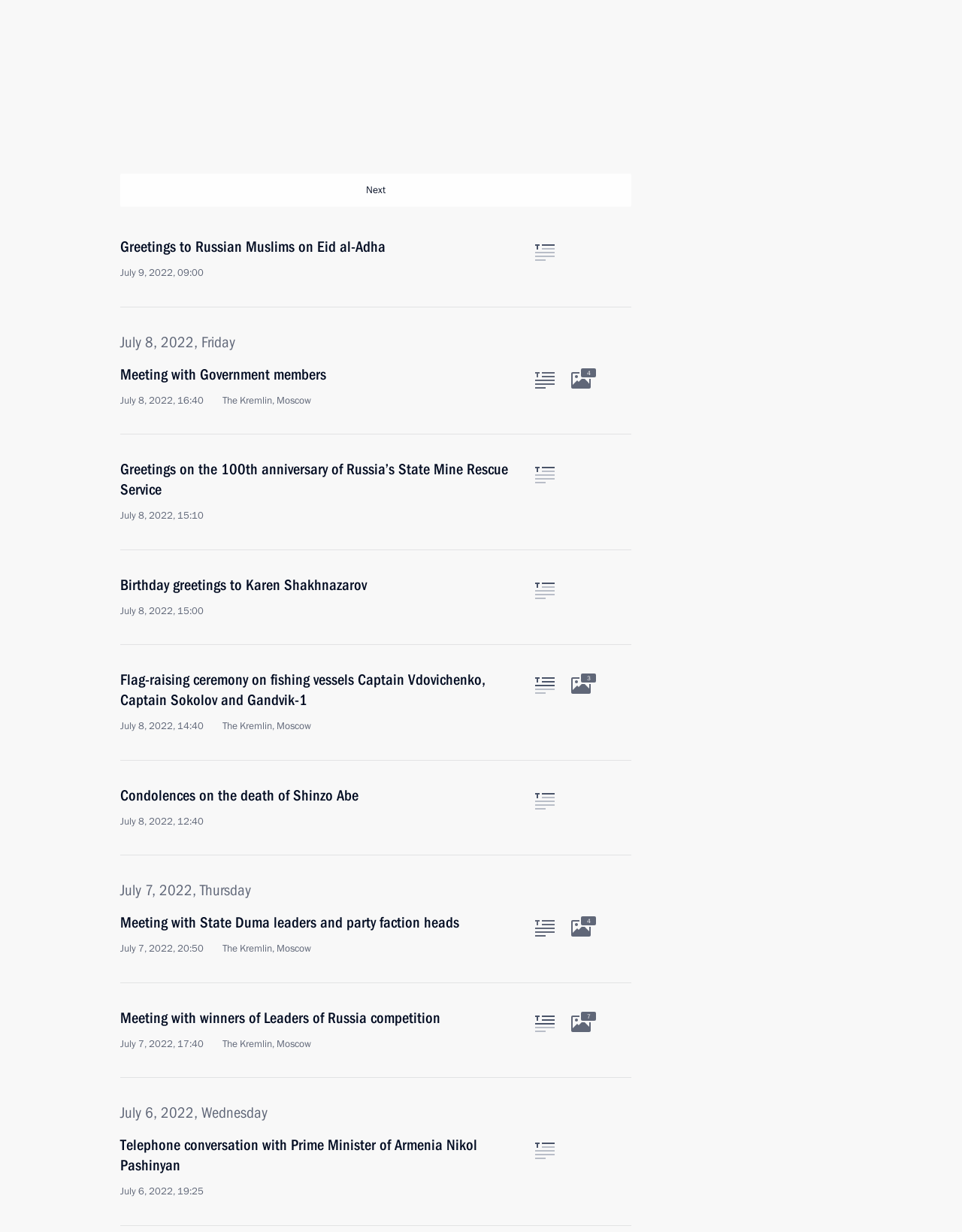Use the information in the screenshot to answer the question comprehensively: What is the name of the day being celebrated?

The name of the day being celebrated can be found in the text of the article, which mentions 'Sea and River Fleet Workers’ Day' as the professional day being celebrated. This is also mentioned in the title of the article.